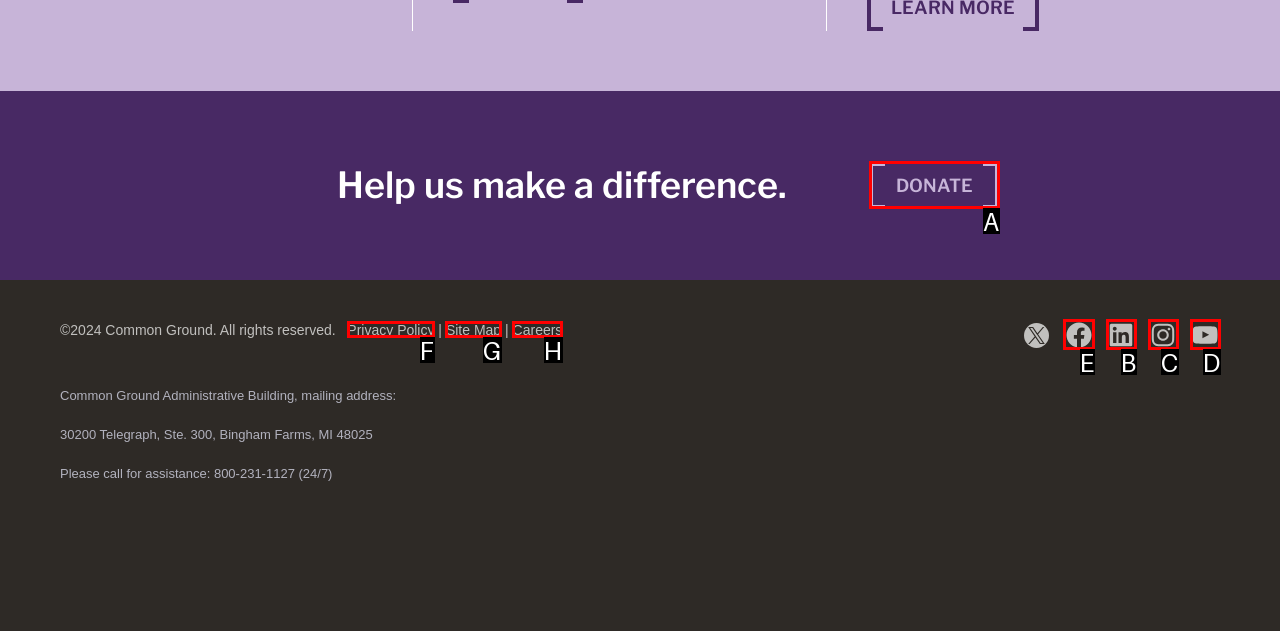Determine which HTML element to click for this task: Follow the 'Facebook' link Provide the letter of the selected choice.

E